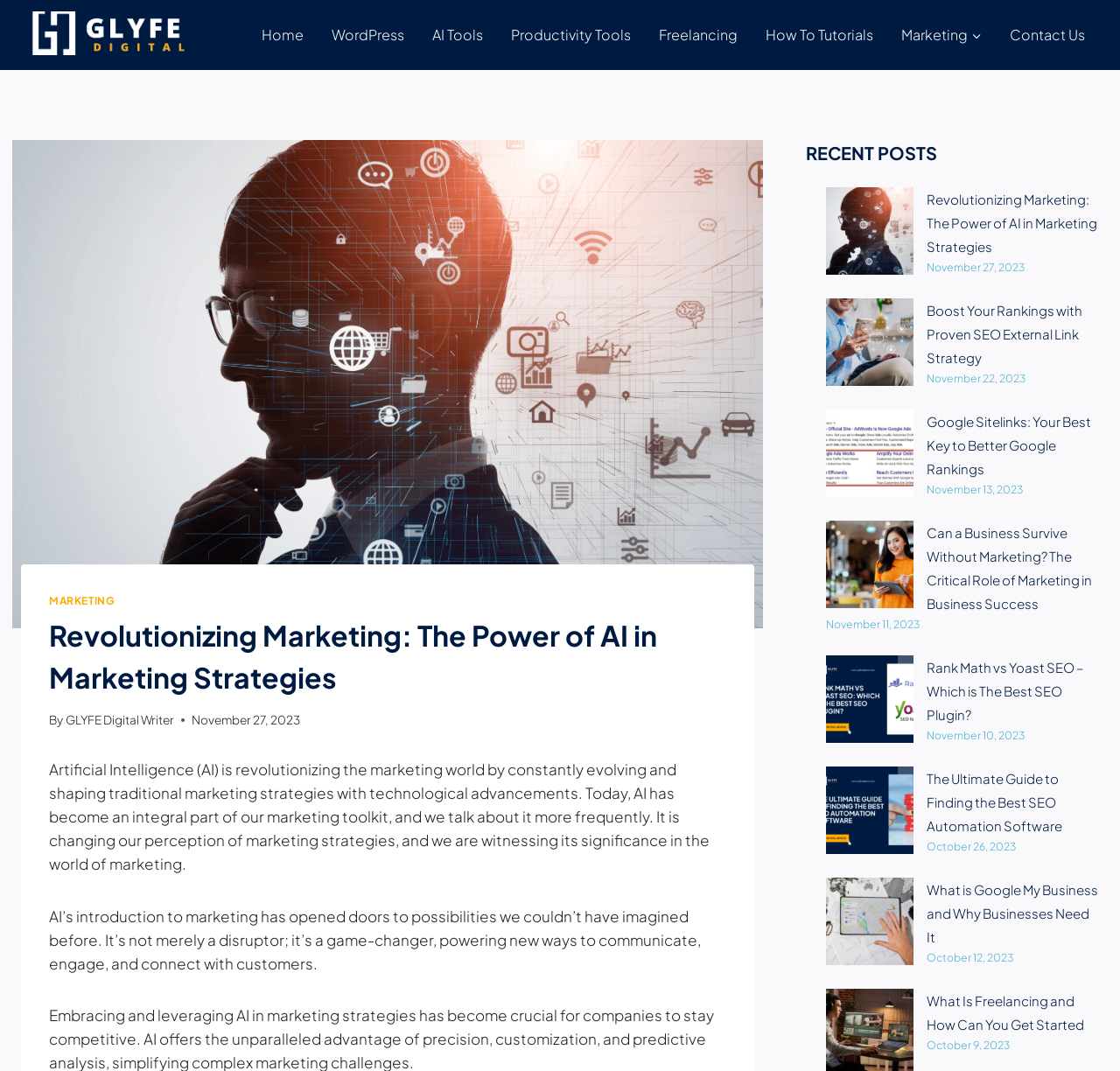Determine the bounding box coordinates of the section I need to click to execute the following instruction: "Explore the 'AI Tools' page". Provide the coordinates as four float numbers between 0 and 1, i.e., [left, top, right, bottom].

[0.373, 0.014, 0.444, 0.051]